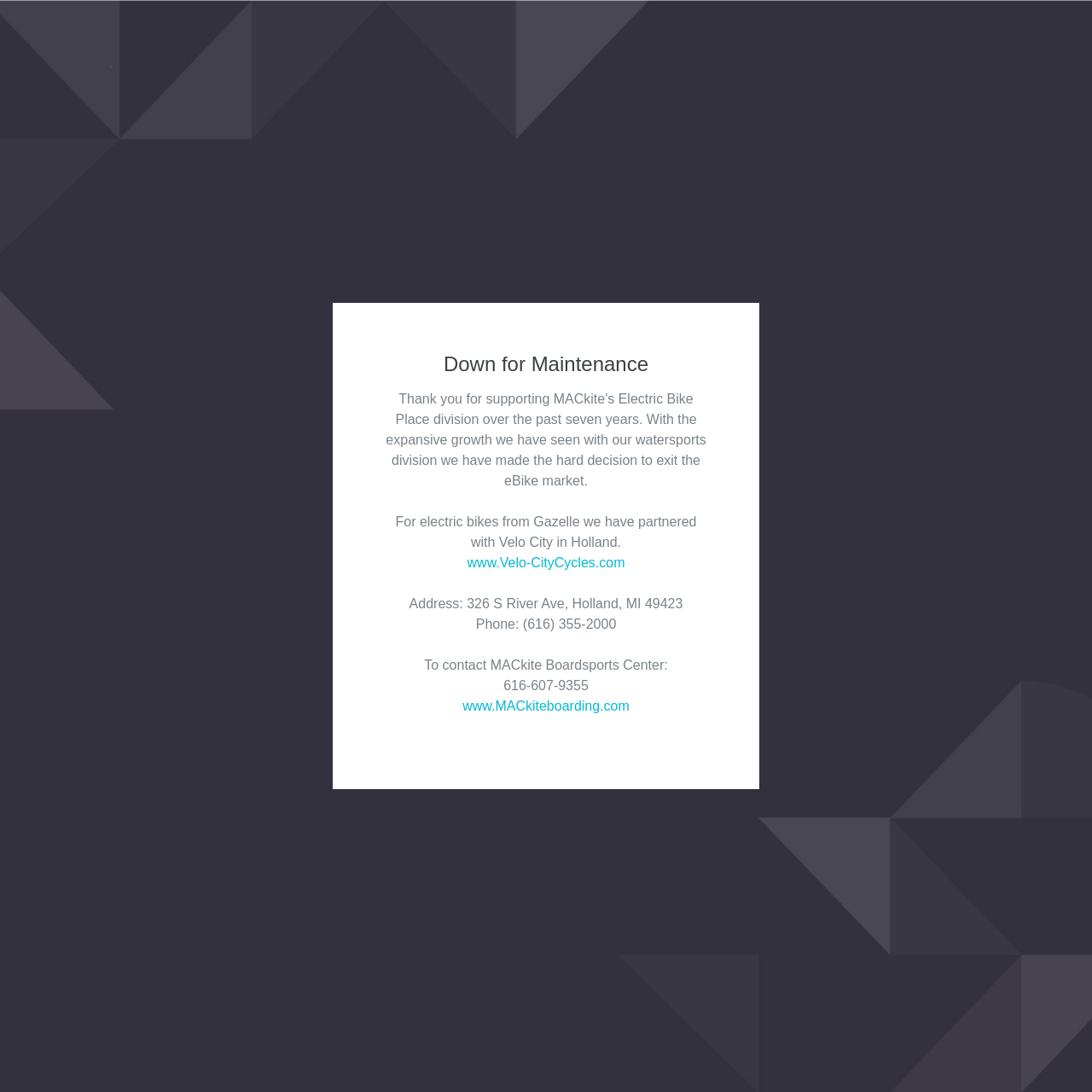What is the current status of the website?
Carefully analyze the image and provide a thorough answer to the question.

The current status of the website is mentioned in the heading element with the text 'Down for Maintenance', which is located at the top of the webpage